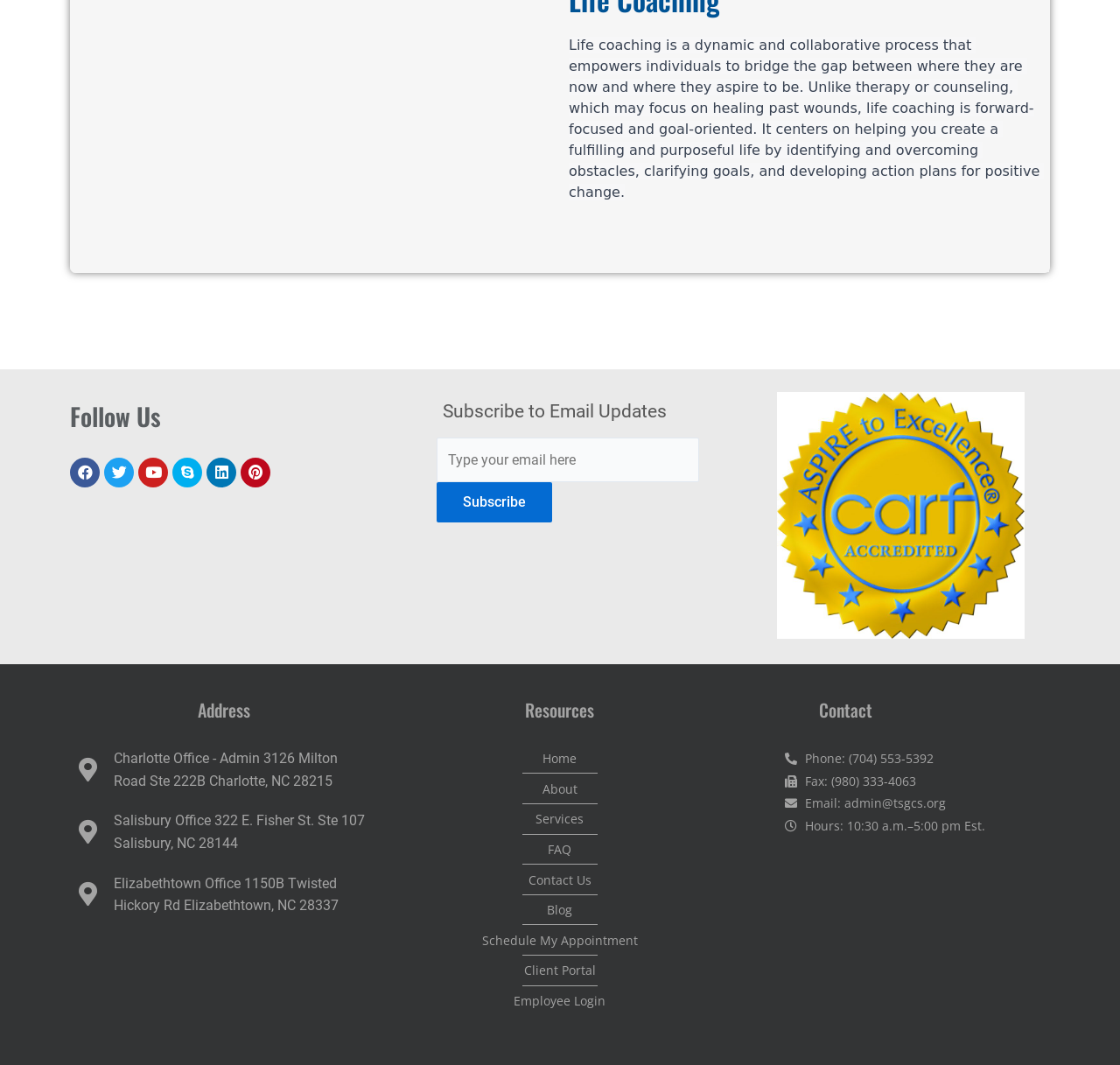Determine the coordinates of the bounding box for the clickable area needed to execute this instruction: "Subscribe to Email Updates".

[0.39, 0.411, 0.624, 0.453]